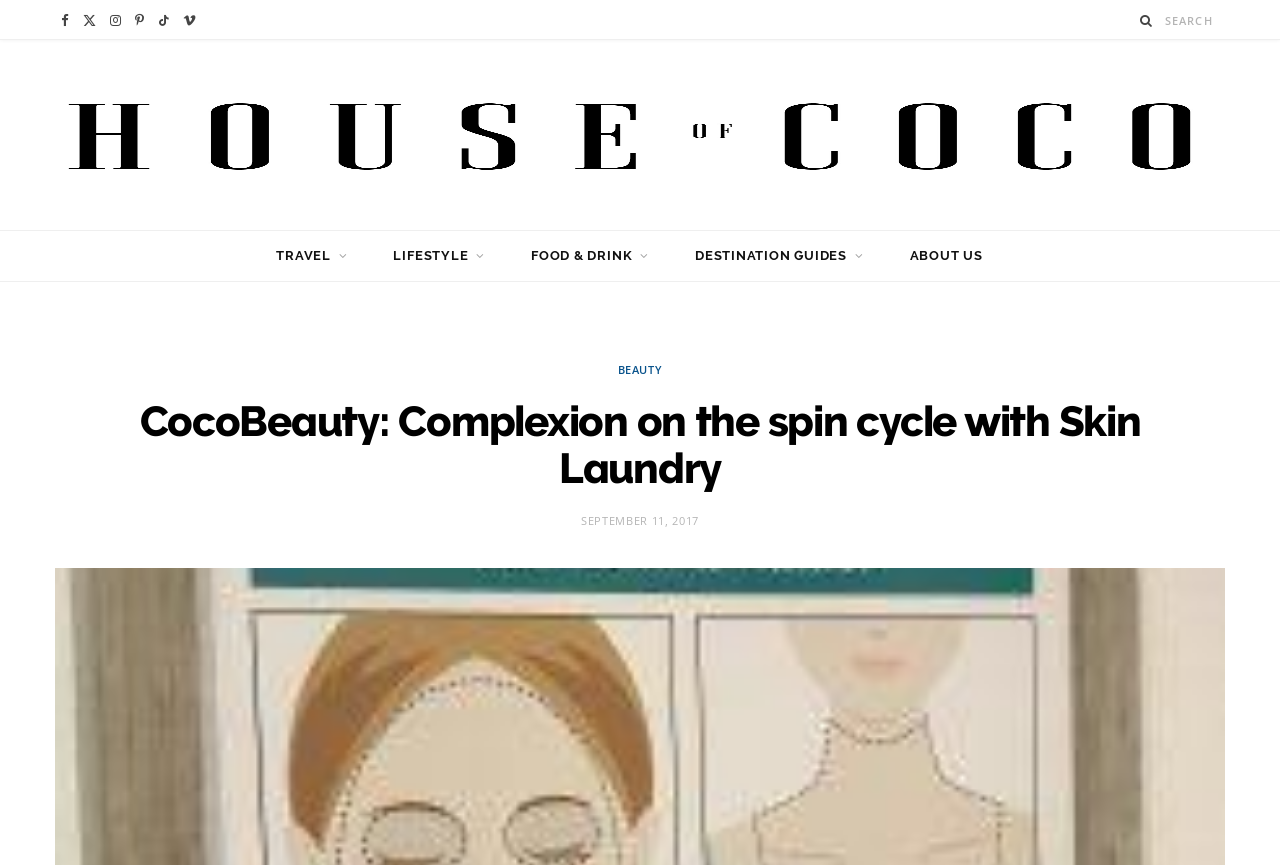How many categories are listed under the 'LIFESTYLE' section?
Answer the question with just one word or phrase using the image.

Not applicable